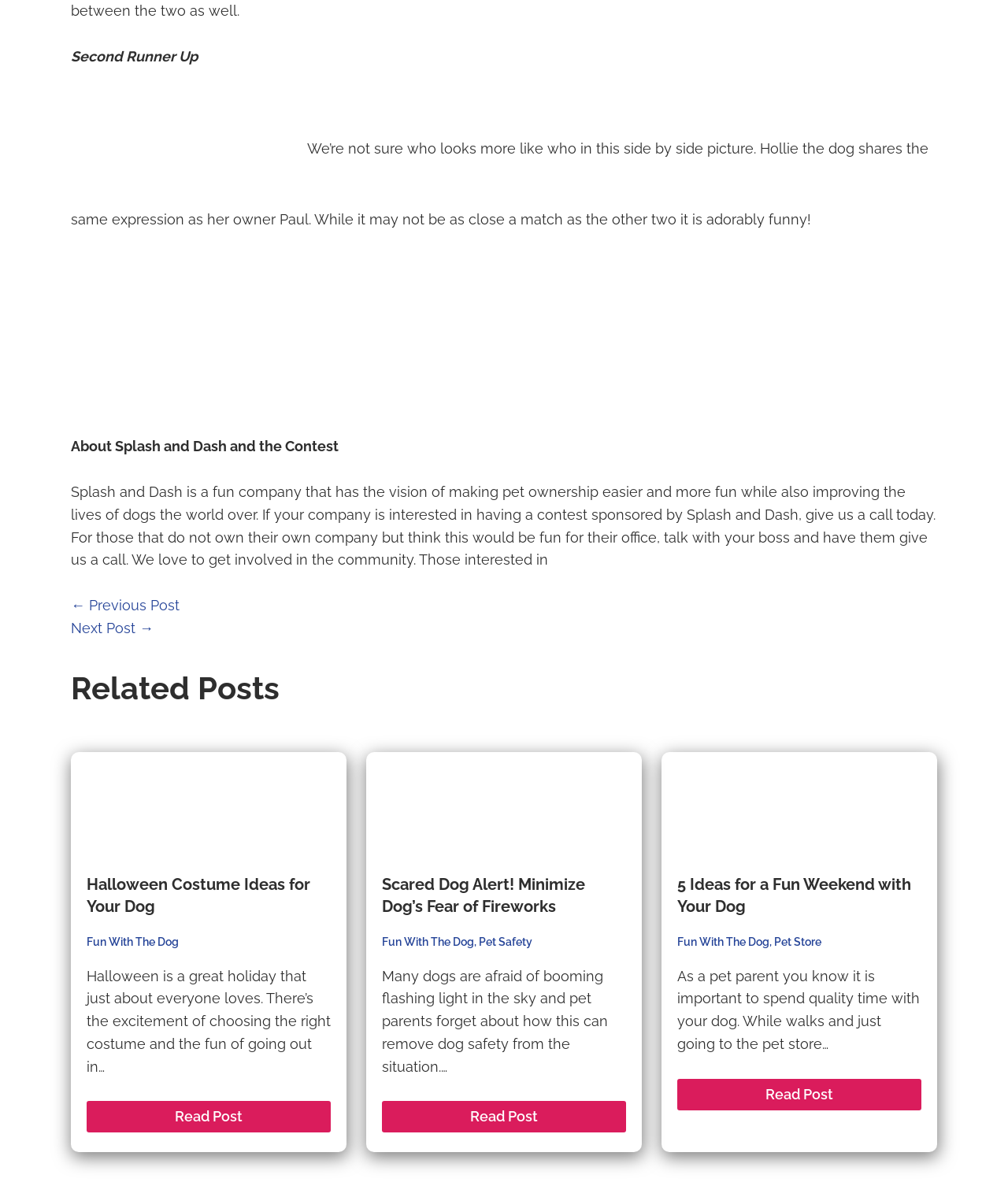Find the bounding box coordinates of the element's region that should be clicked in order to follow the given instruction: "Learn about 'Scared Dog Alert! Minimize Dog’s Fear of Fireworks'". The coordinates should consist of four float numbers between 0 and 1, i.e., [left, top, right, bottom].

[0.379, 0.73, 0.621, 0.767]